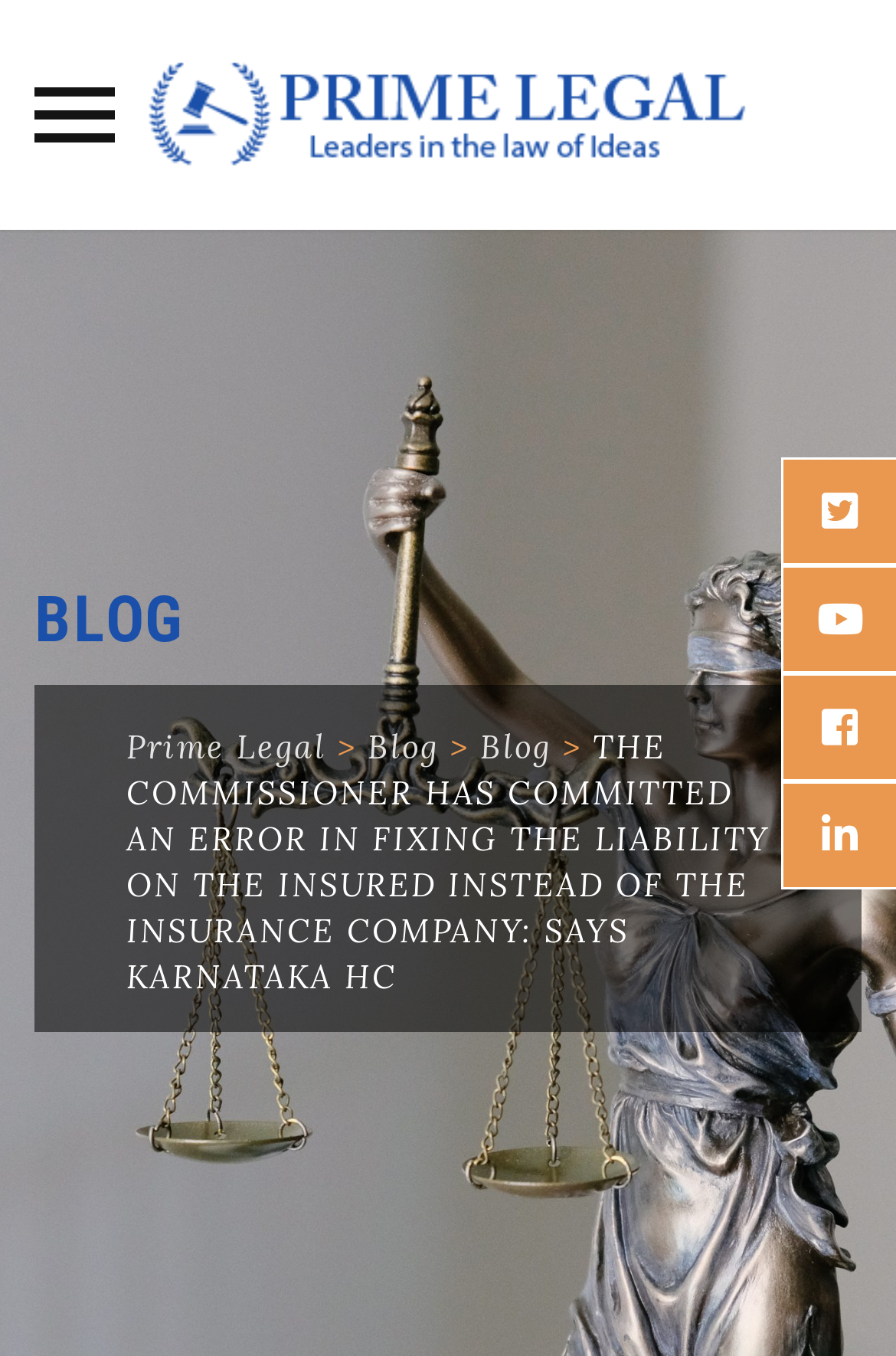Find the bounding box coordinates for the element described here: "Blog".

[0.41, 0.535, 0.49, 0.565]